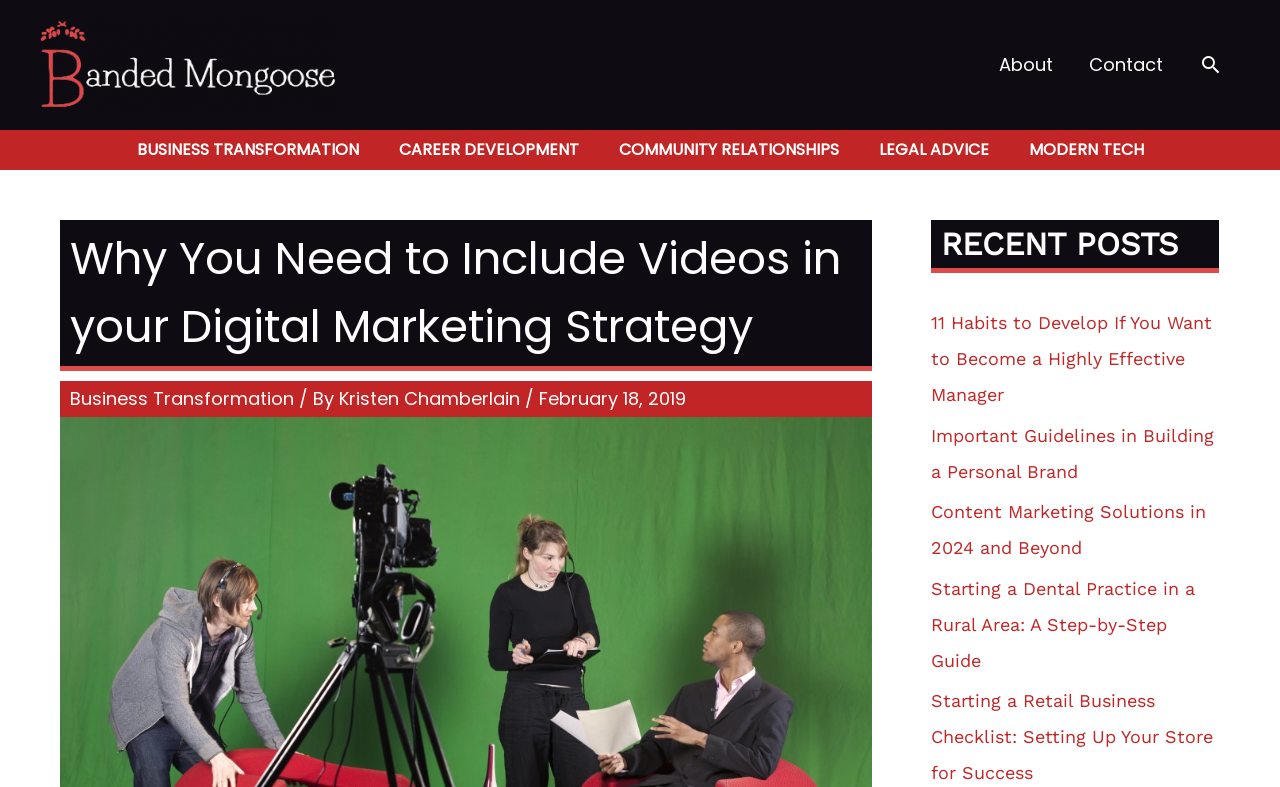Find the bounding box of the UI element described as follows: "Business Transformation".

[0.055, 0.49, 0.23, 0.522]